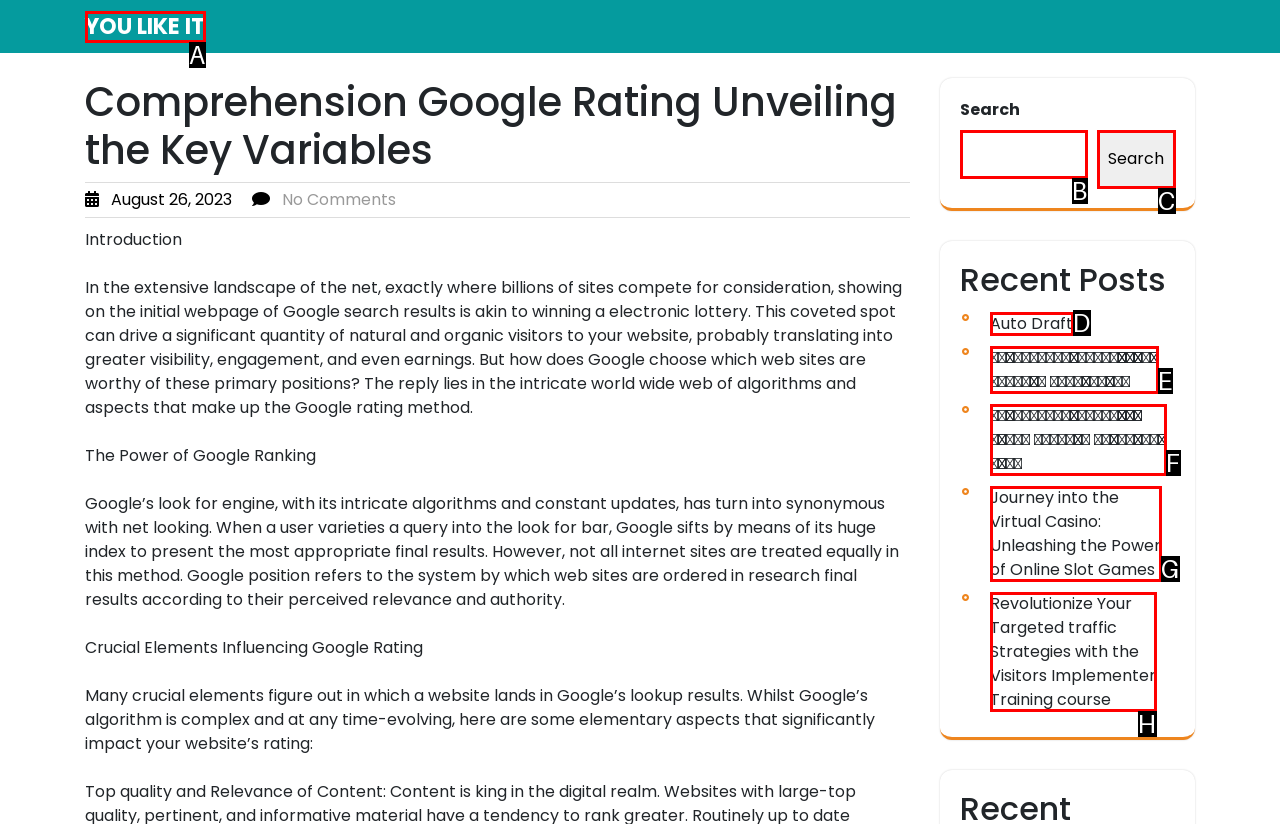Tell me which one HTML element best matches the description: Search Answer with the option's letter from the given choices directly.

C